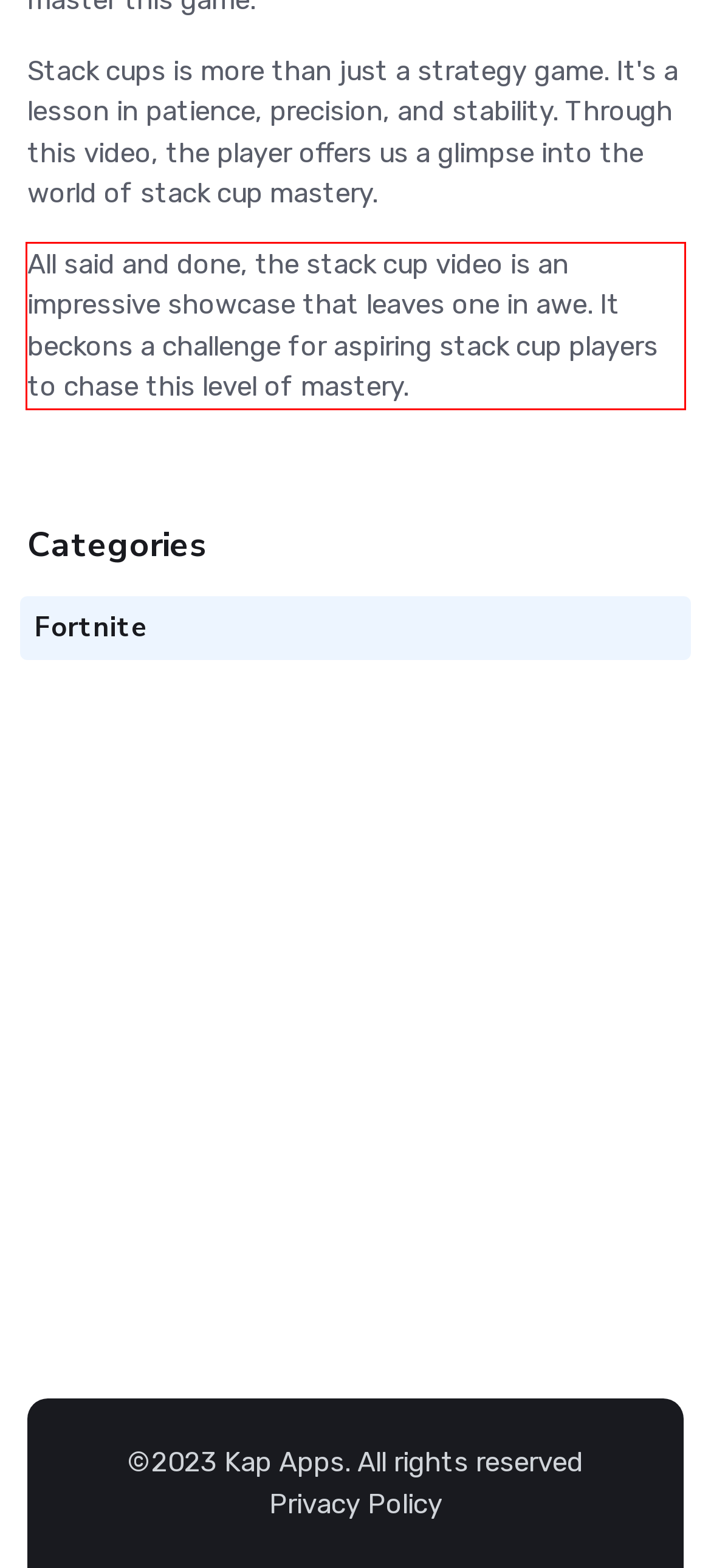Given a screenshot of a webpage, locate the red bounding box and extract the text it encloses.

All said and done, the stack cup video is an impressive showcase that leaves one in awe. It beckons a challenge for aspiring stack cup players to chase this level of mastery.